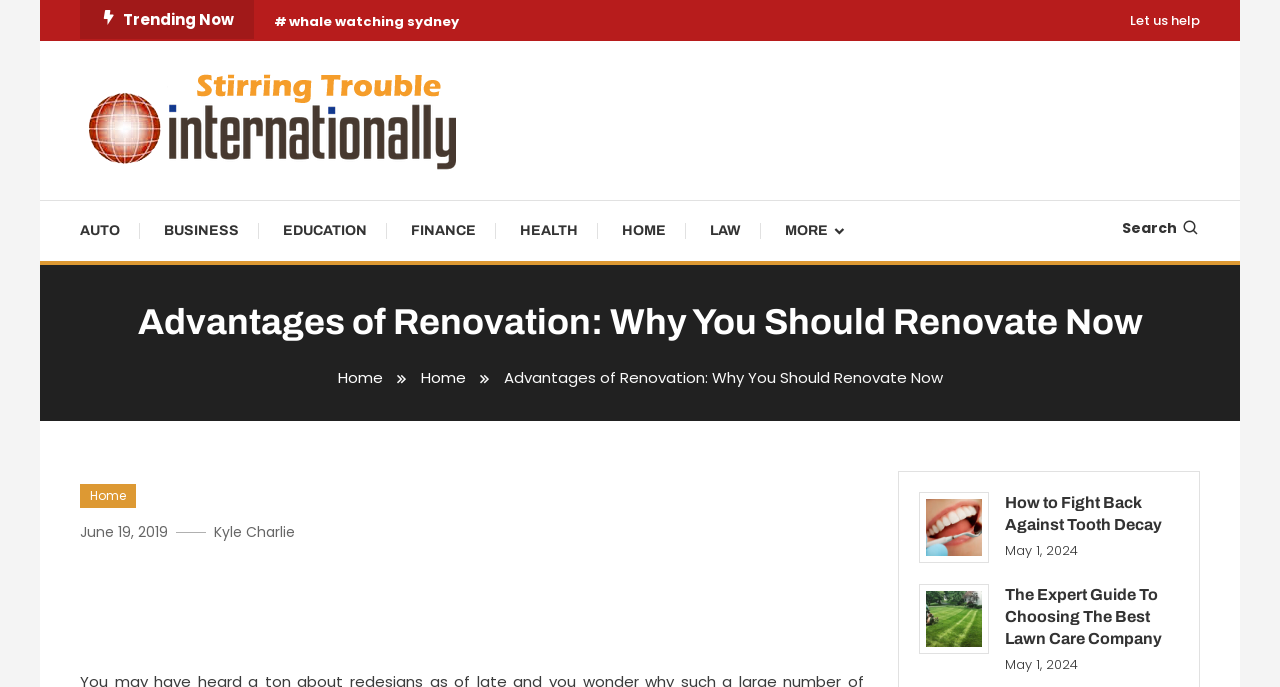Predict the bounding box coordinates of the area that should be clicked to accomplish the following instruction: "Search for something". The bounding box coordinates should consist of four float numbers between 0 and 1, i.e., [left, top, right, bottom].

[0.877, 0.317, 0.938, 0.346]